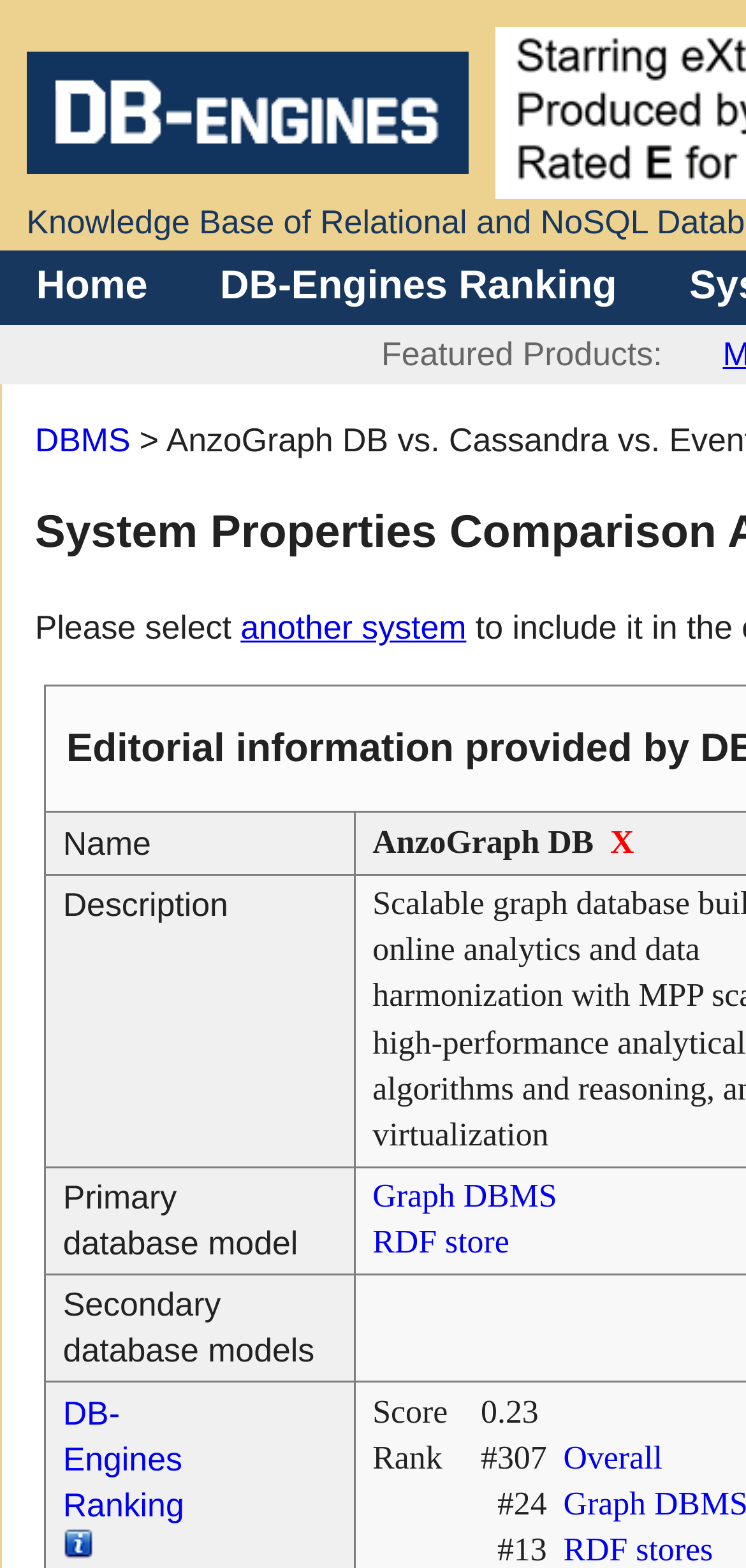What is the primary database model of AnzoGraph DB?
Please provide a comprehensive answer based on the visual information in the image.

I found the primary database model of AnzoGraph DB by looking at the grid cell containing the primary database model information, which is located in the row corresponding to AnzoGraph DB and the column labeled 'Primary database model'.